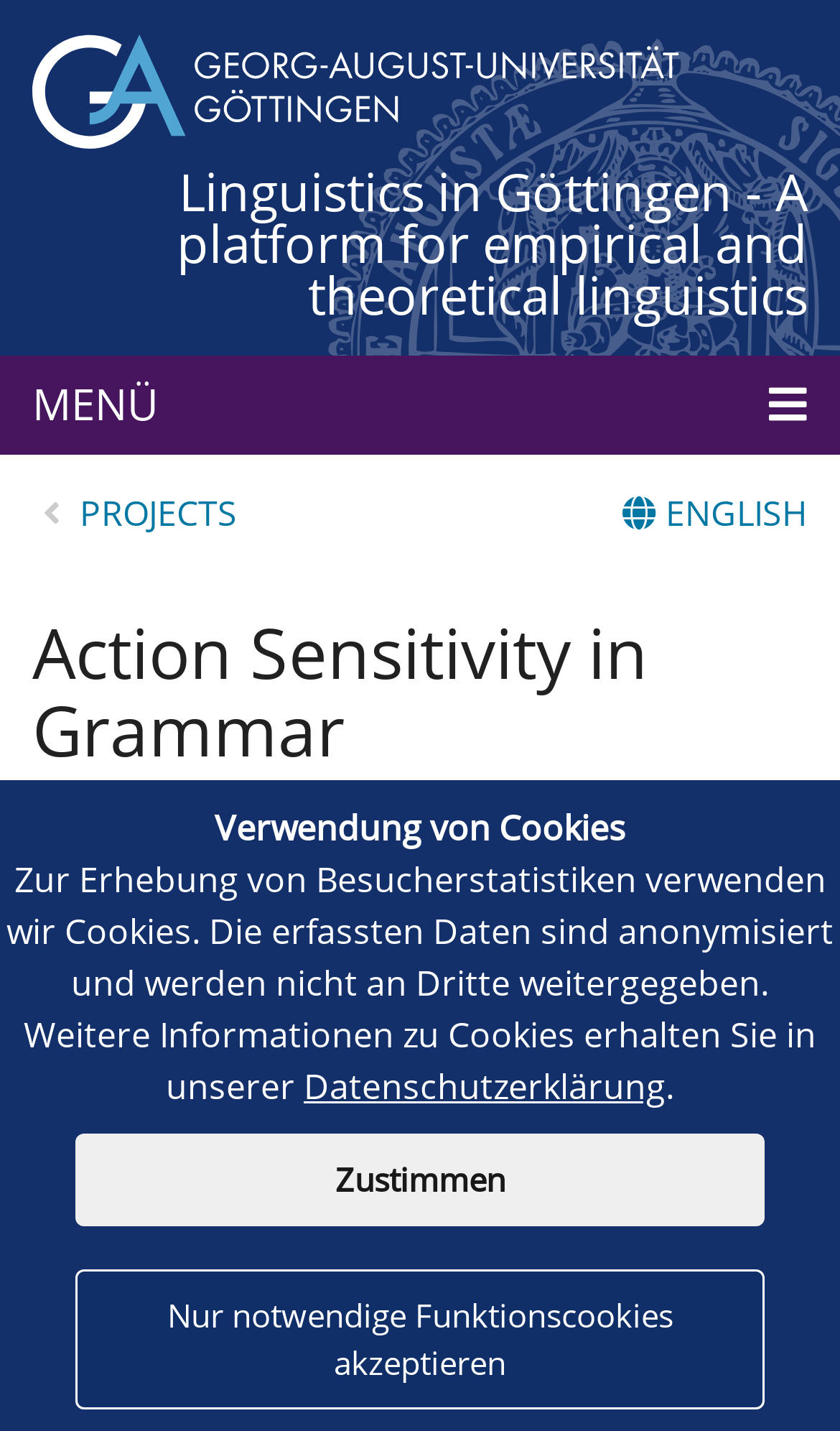Please provide a brief answer to the following inquiry using a single word or phrase:
What is the topic of the current page?

Action Sensitivity in Grammar